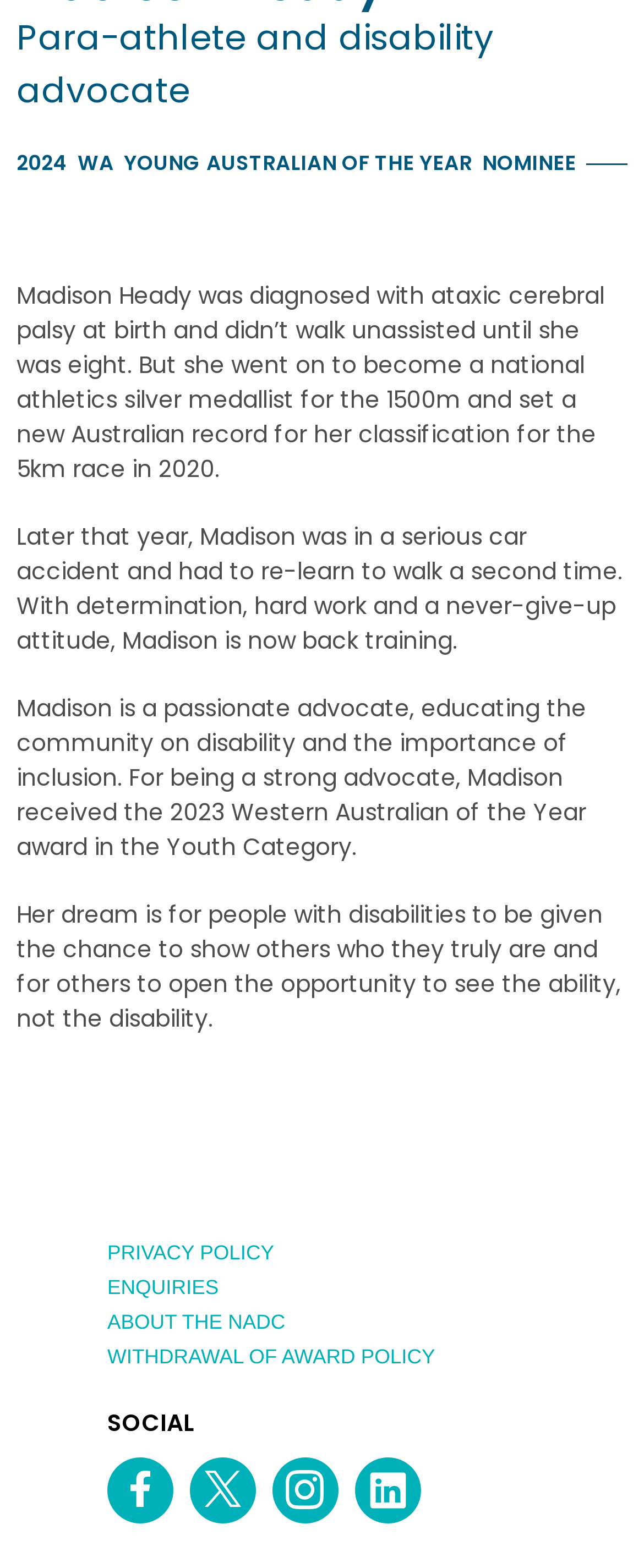Respond concisely with one word or phrase to the following query:
What is the purpose of Madison's advocacy?

Inclusion and disability awareness